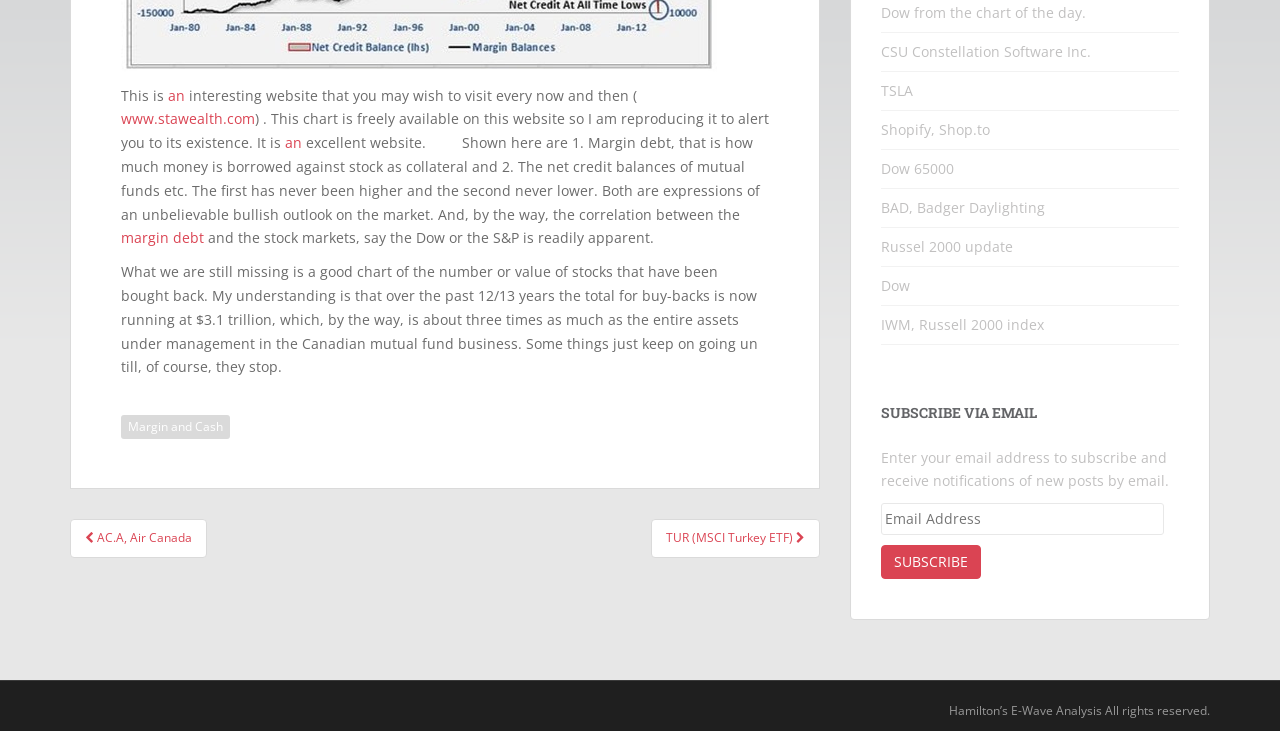Find the bounding box coordinates for the UI element that matches this description: "IWM, Russell 2000 index".

[0.688, 0.431, 0.816, 0.457]